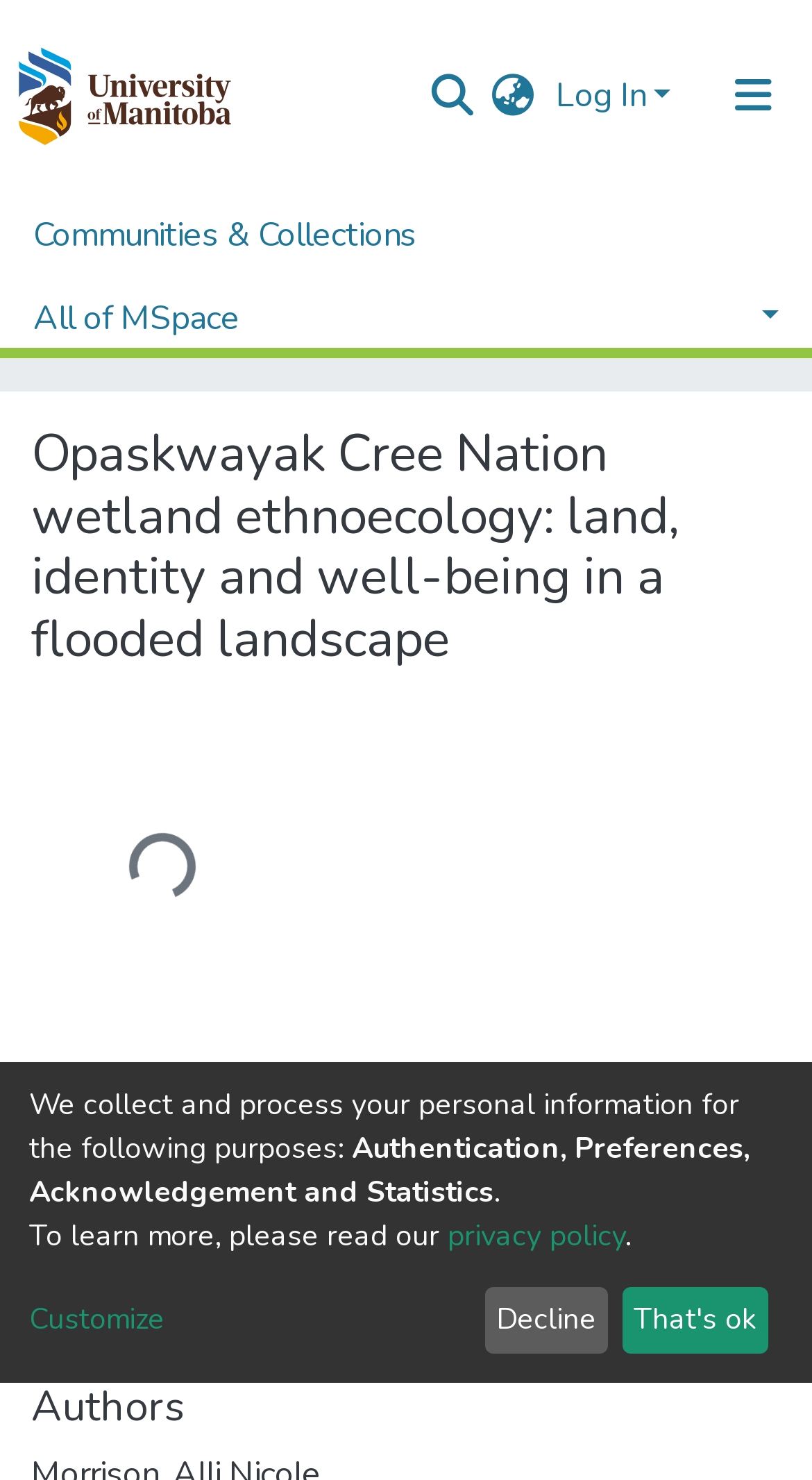Please identify the bounding box coordinates of the element that needs to be clicked to execute the following command: "Visit Jiwa’s House". Provide the bounding box using four float numbers between 0 and 1, formatted as [left, top, right, bottom].

None